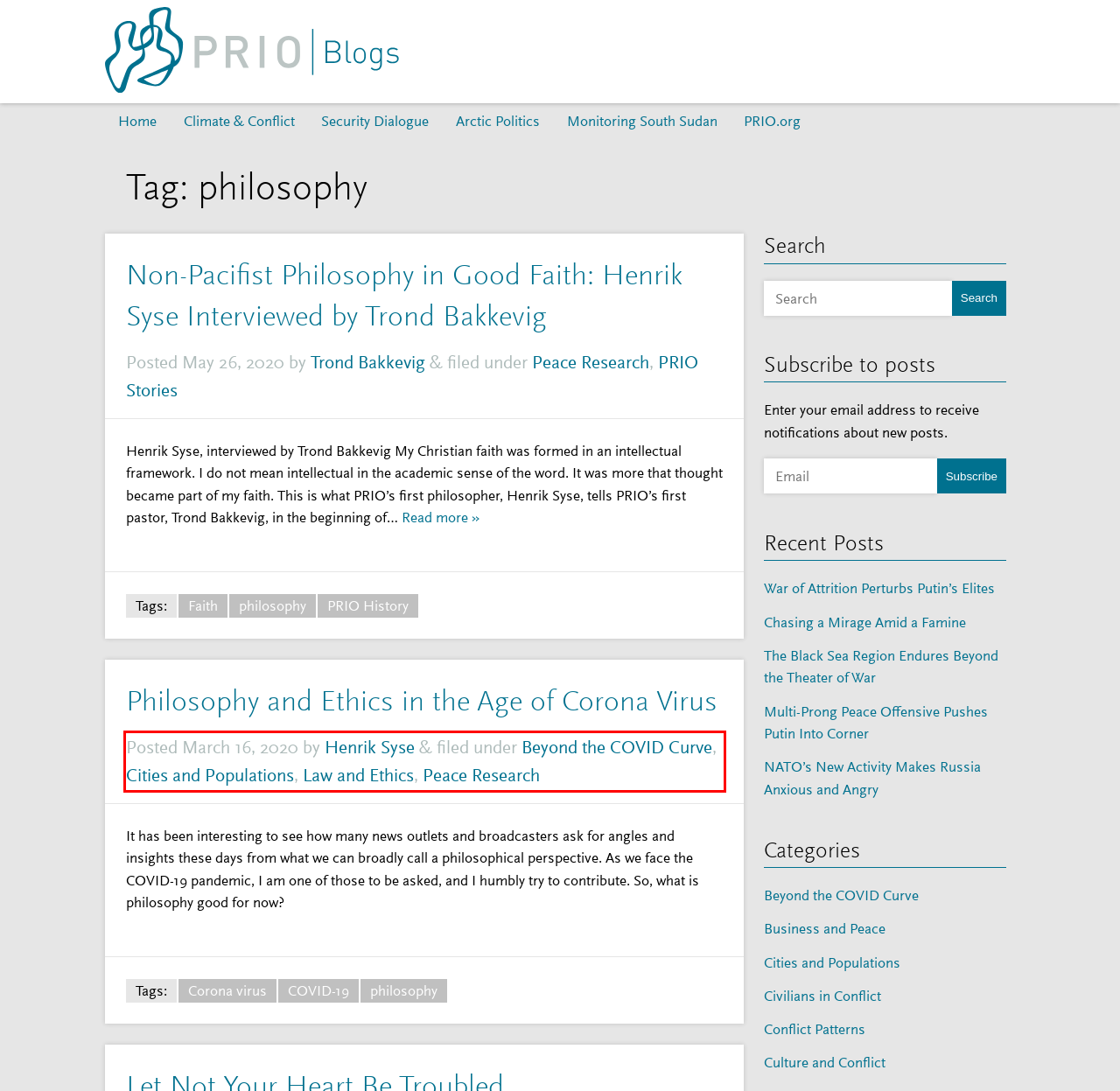Using the webpage screenshot, recognize and capture the text within the red bounding box.

Posted March 16, 2020 by Henrik Syse & filed under Beyond the COVID Curve, Cities and Populations, Law and Ethics, Peace Research